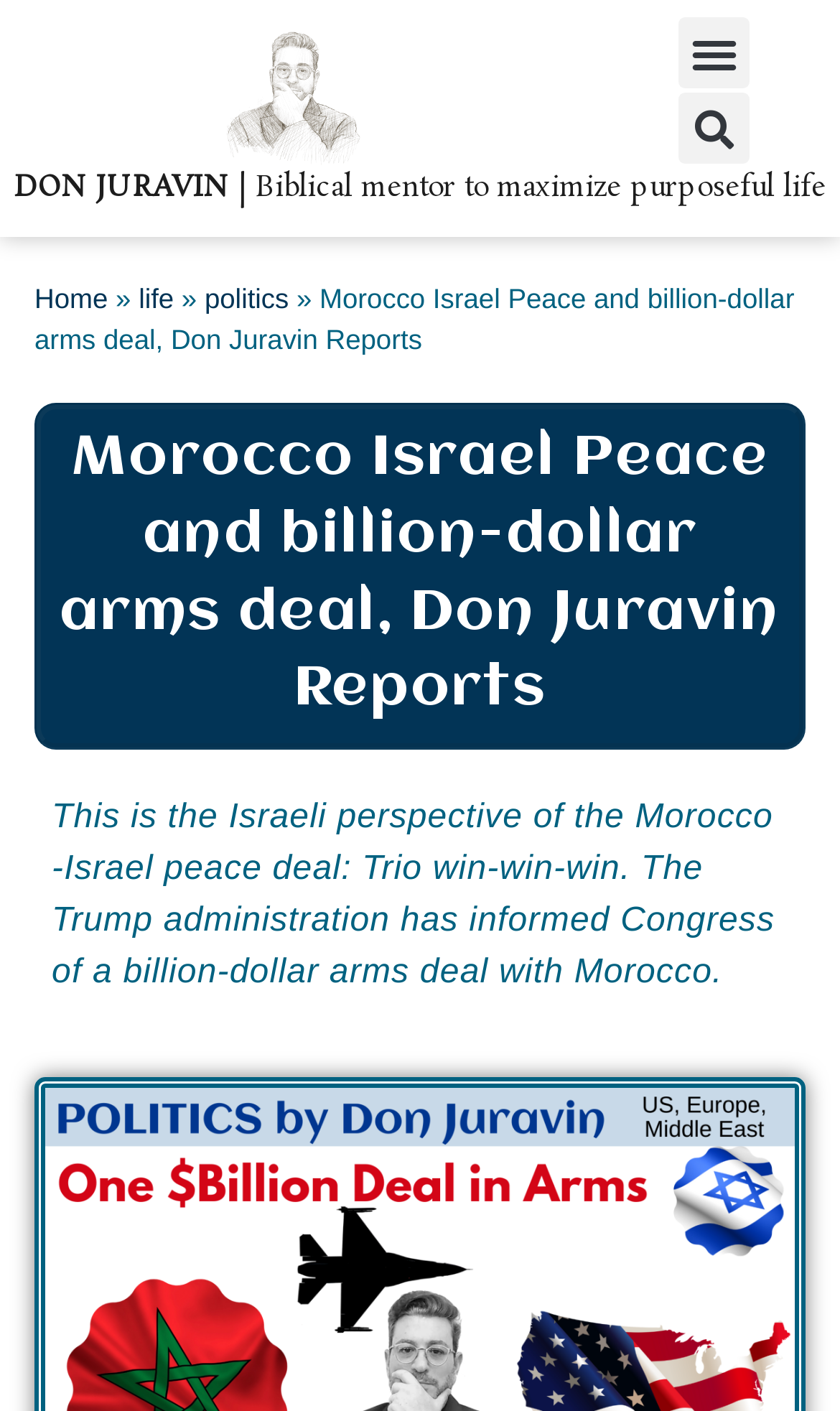Given the element description life, specify the bounding box coordinates of the corresponding UI element in the format (top-left x, top-left y, bottom-right x, bottom-right y). All values must be between 0 and 1.

[0.165, 0.199, 0.207, 0.222]